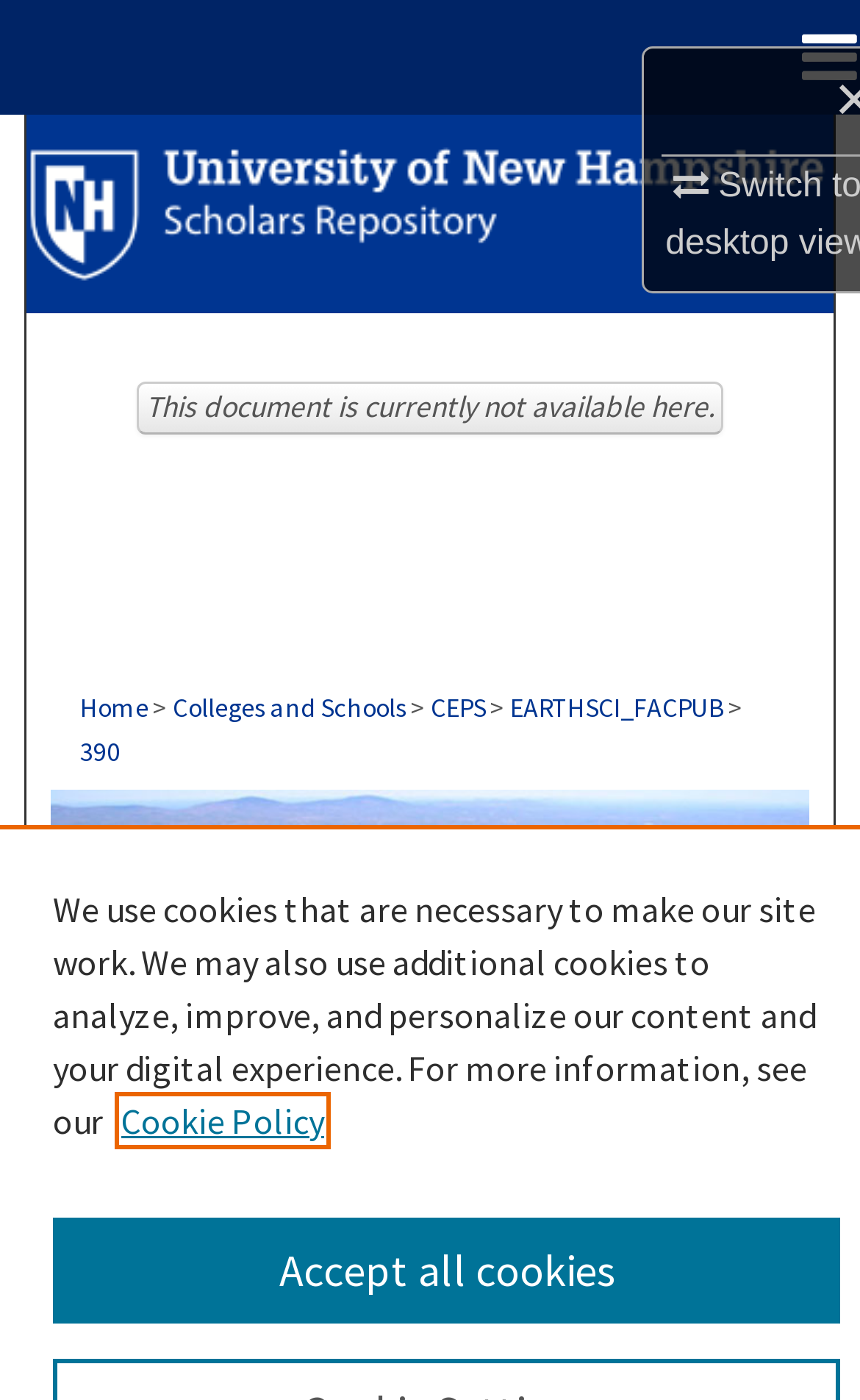Carefully examine the image and provide an in-depth answer to the question: How many buttons are on the page?

I counted the number of button elements on the page and found only one, which is the 'Accept all cookies' button located at the bottom of the page.